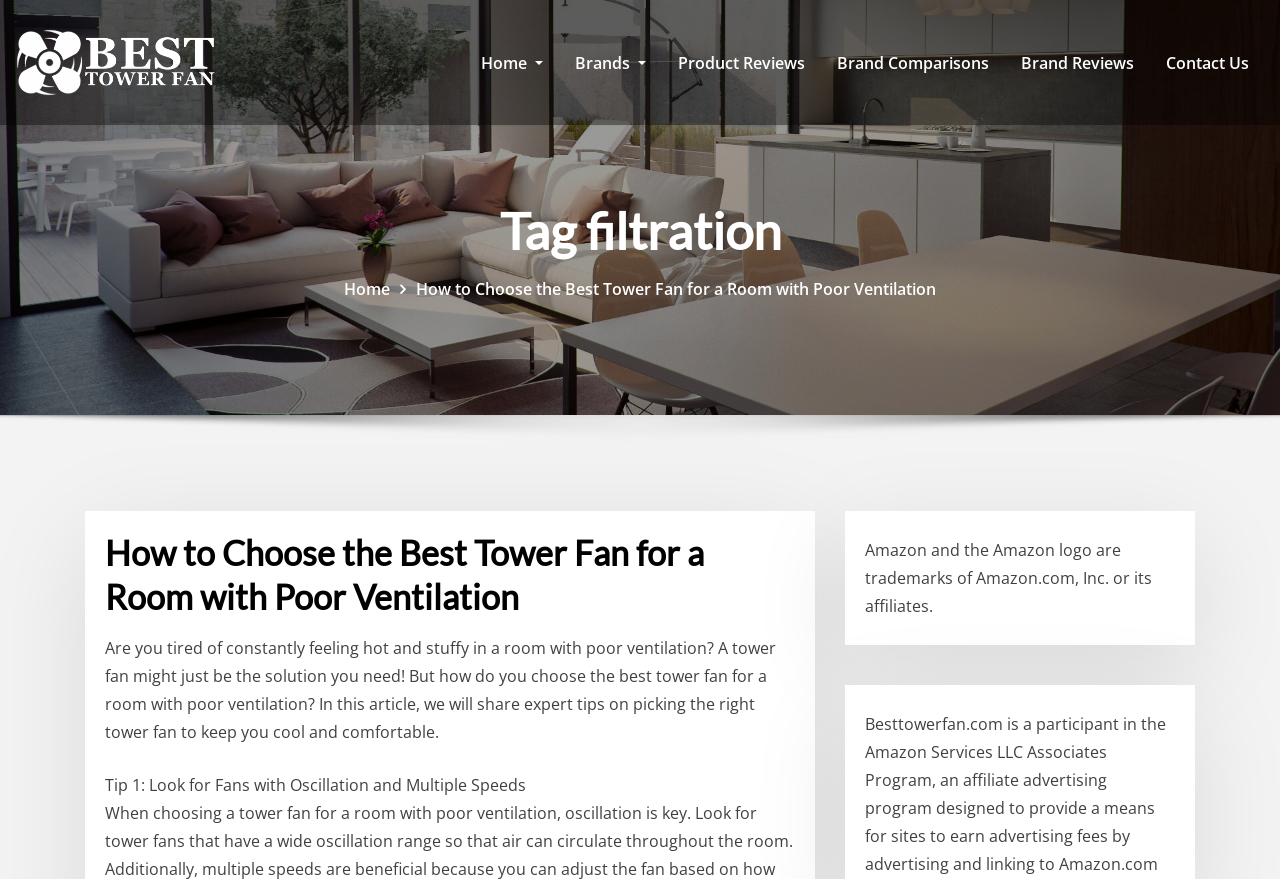With reference to the image, please provide a detailed answer to the following question: What is the first tip for choosing a tower fan?

The text 'Tip 1: Look for Fans with Oscillation and Multiple Speeds' explicitly states that the first tip for choosing a tower fan is to look for fans with oscillation and multiple speeds.